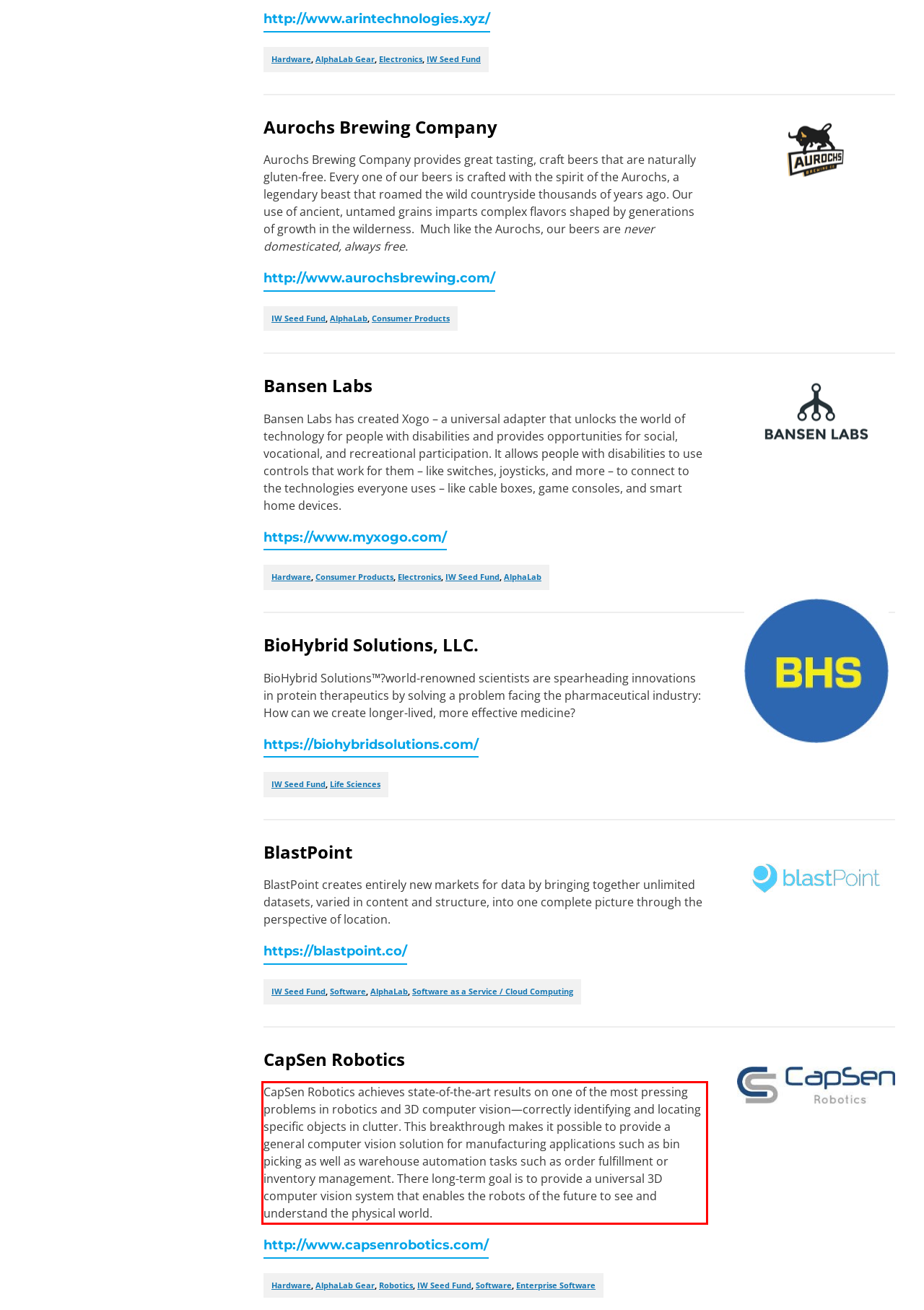Given a screenshot of a webpage containing a red bounding box, perform OCR on the text within this red bounding box and provide the text content.

CapSen Robotics achieves state-of-the-art results on one of the most pressing problems in robotics and 3D computer vision—correctly identifying and locating specific objects in clutter. This breakthrough makes it possible to provide a general computer vision solution for manufacturing applications such as bin picking as well as warehouse automation tasks such as order fulfillment or inventory management. There long-term goal is to provide a universal 3D computer vision system that enables the robots of the future to see and understand the physical world.